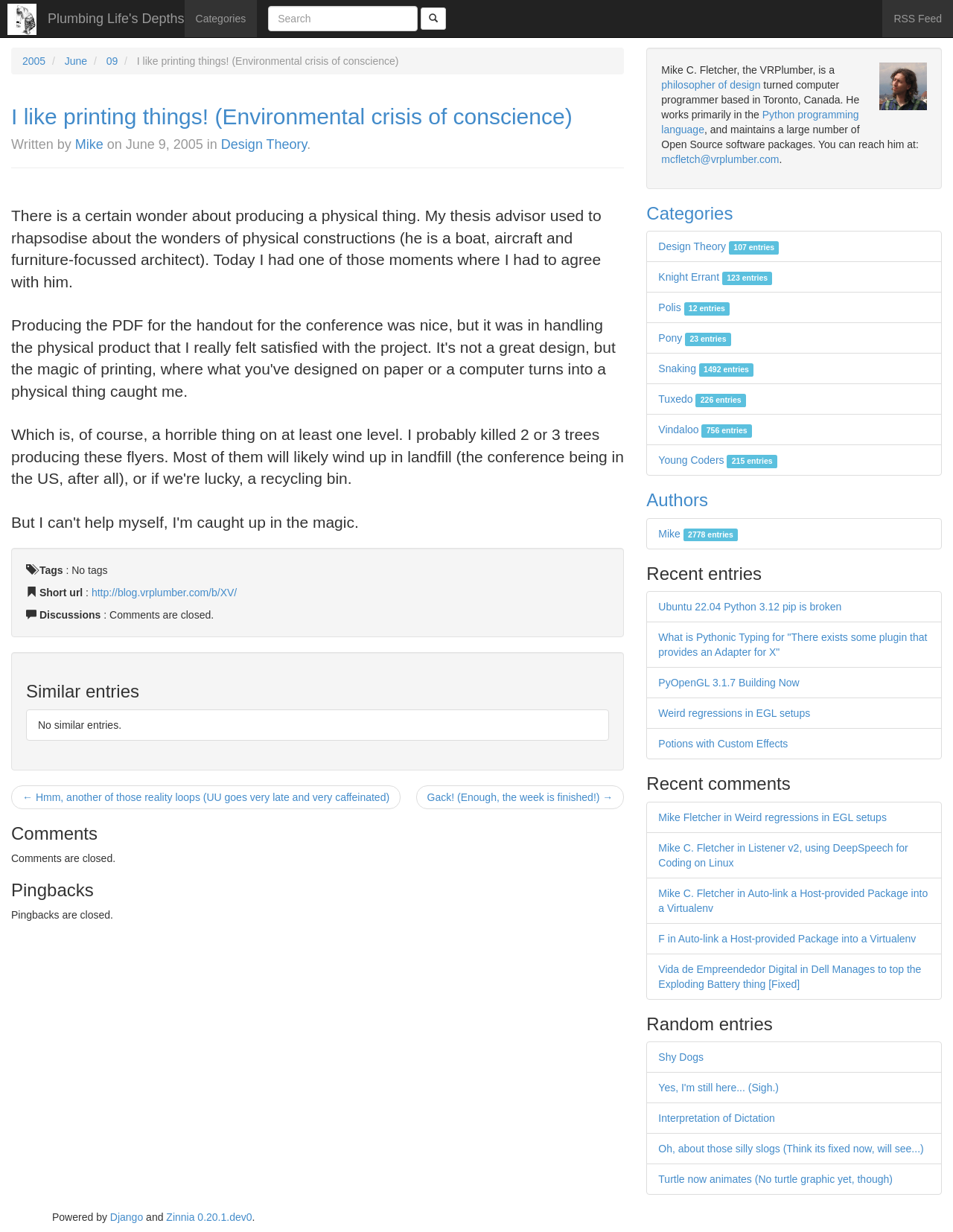Using the element description Authors, predict the bounding box coordinates for the UI element. Provide the coordinates in (top-left x, top-left y, bottom-right x, bottom-right y) format with values ranging from 0 to 1.

[0.678, 0.398, 0.743, 0.414]